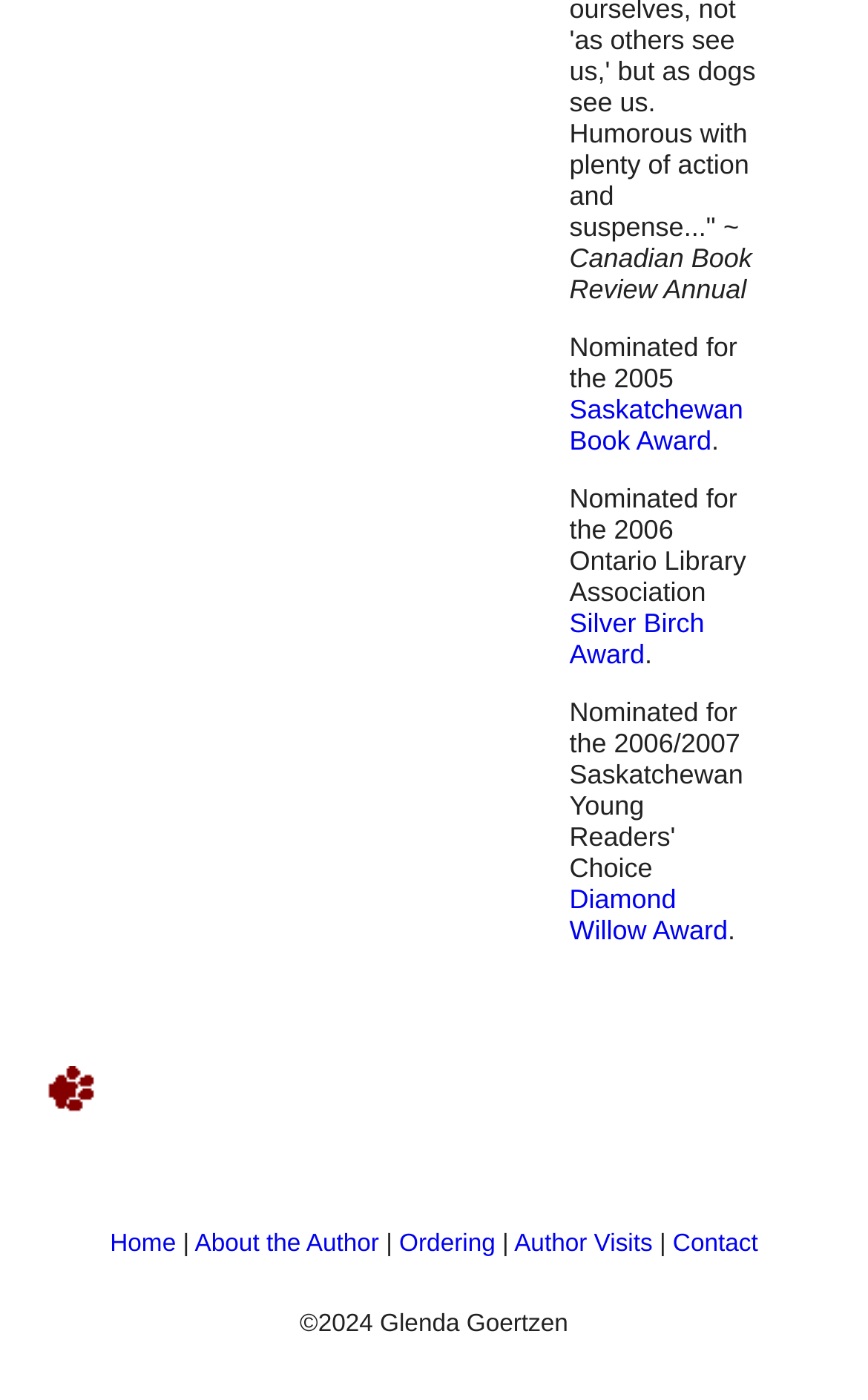Please answer the following question using a single word or phrase: 
What is the name of the book award nominated in 2005?

Saskatchewan Book Award